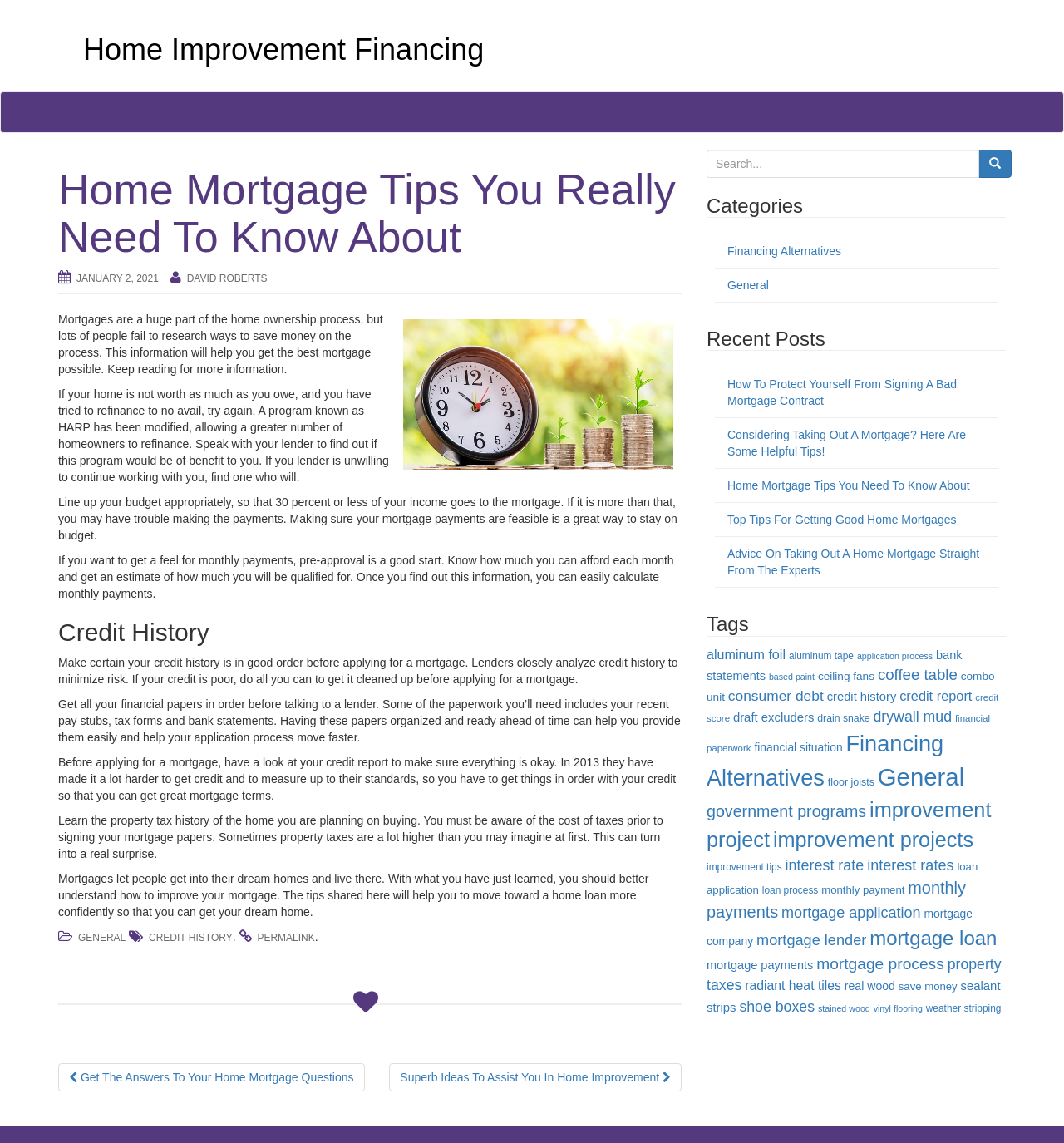Please locate the bounding box coordinates of the region I need to click to follow this instruction: "Go to frontpage".

None